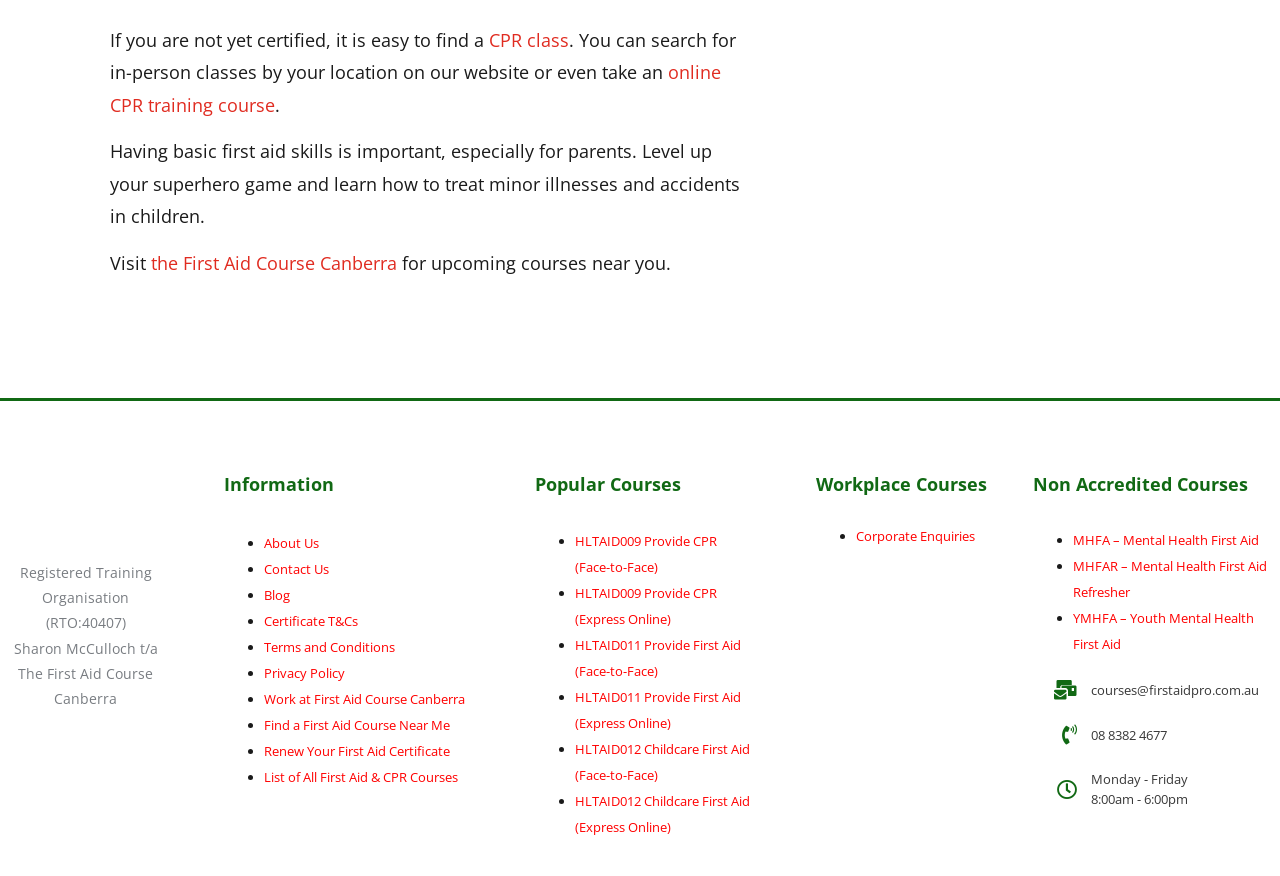Please mark the bounding box coordinates of the area that should be clicked to carry out the instruction: "Take an online CPR training course".

[0.086, 0.069, 0.563, 0.133]